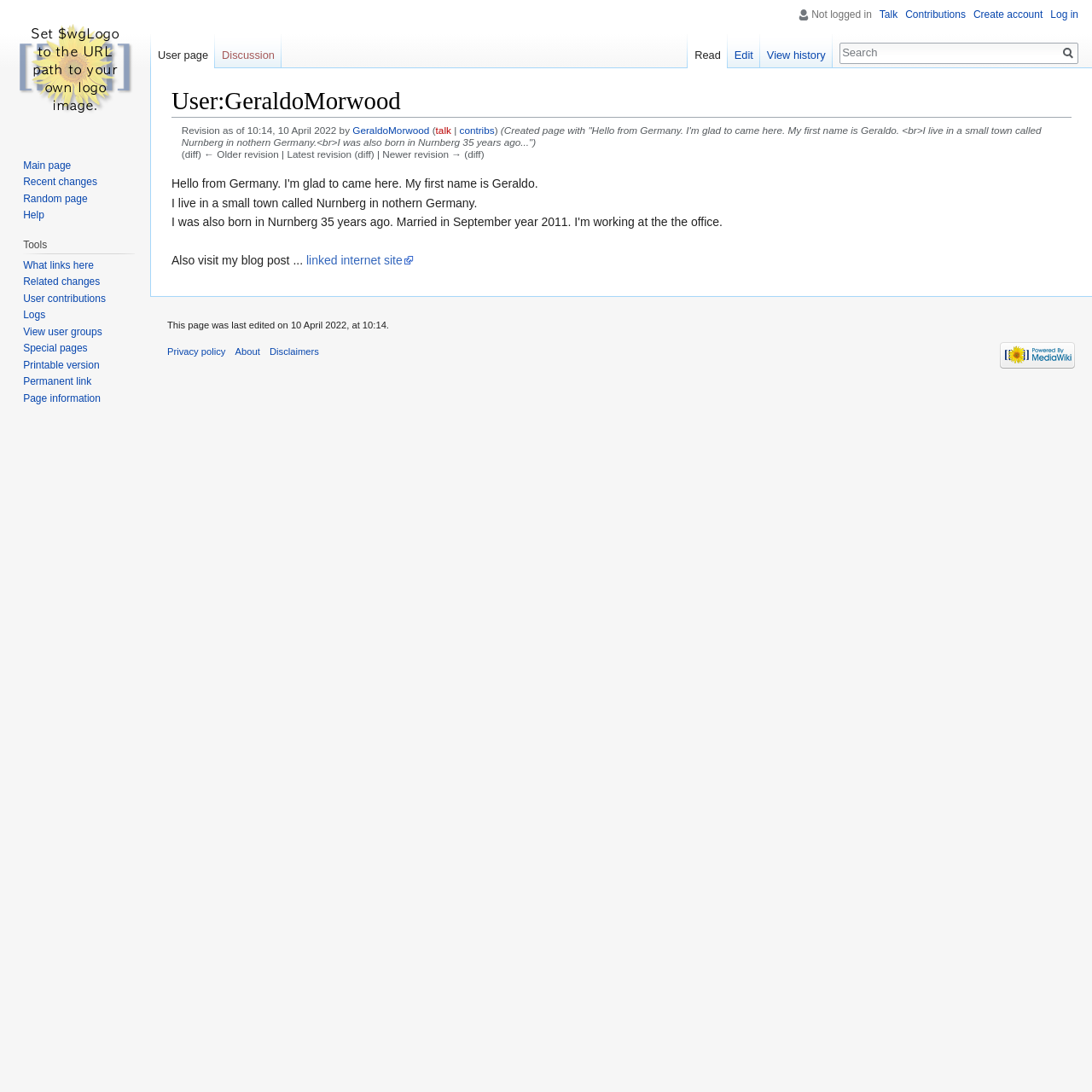Locate the bounding box coordinates of the clickable region to complete the following instruction: "Visit the main page."

[0.006, 0.0, 0.131, 0.125]